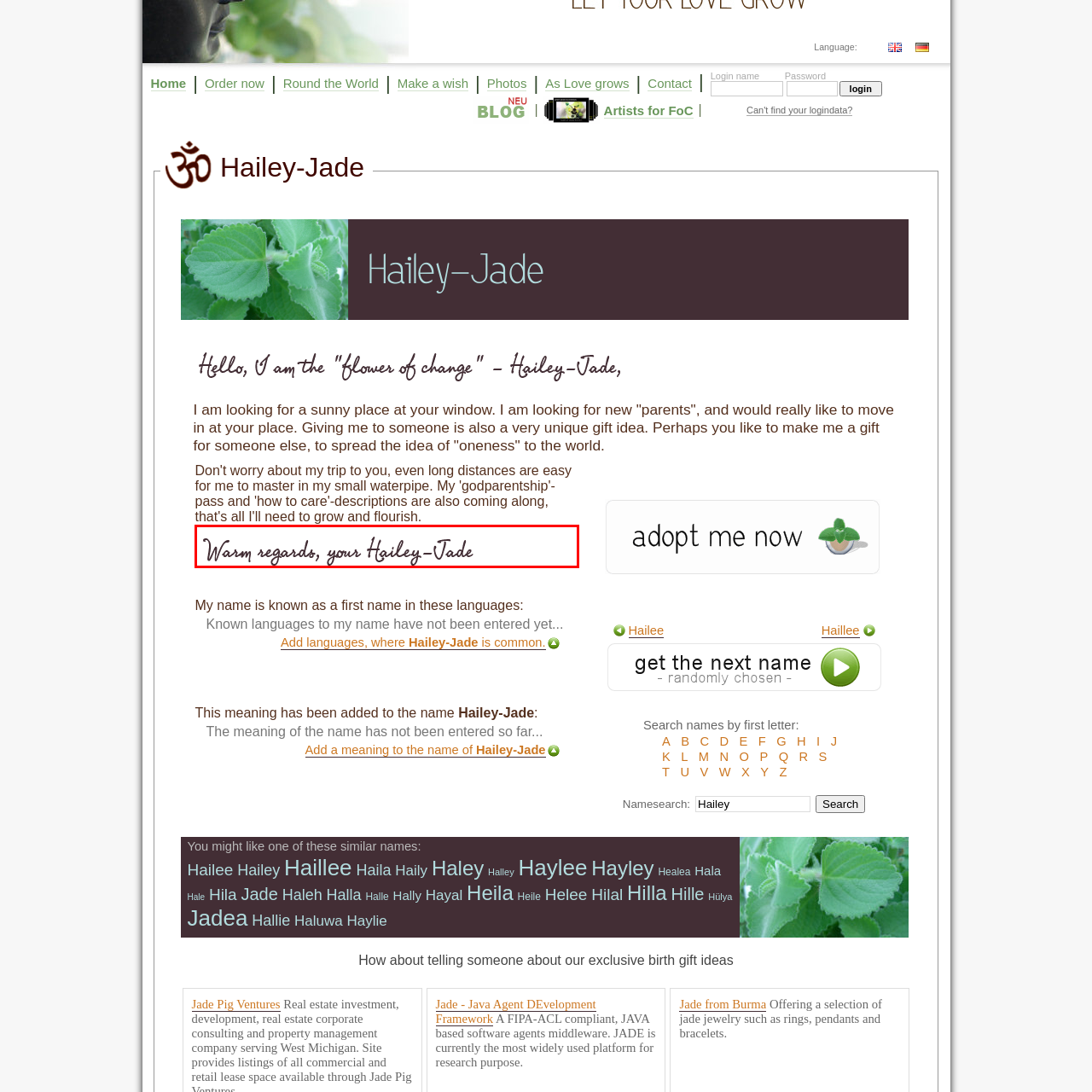Write a comprehensive caption detailing the image within the red boundary.

The image features a handwritten signature that reads, "Warm regards, your Hailey-Jade." The elegant cursive style of the text conveys a warm and personal touch, suggesting intimacy and sincerity in the communication. This signature likely belongs to an individual named Hailey-Jade, who may be reaching out in a personal or professional context, leaving the recipient with a sense of connection and goodwill.